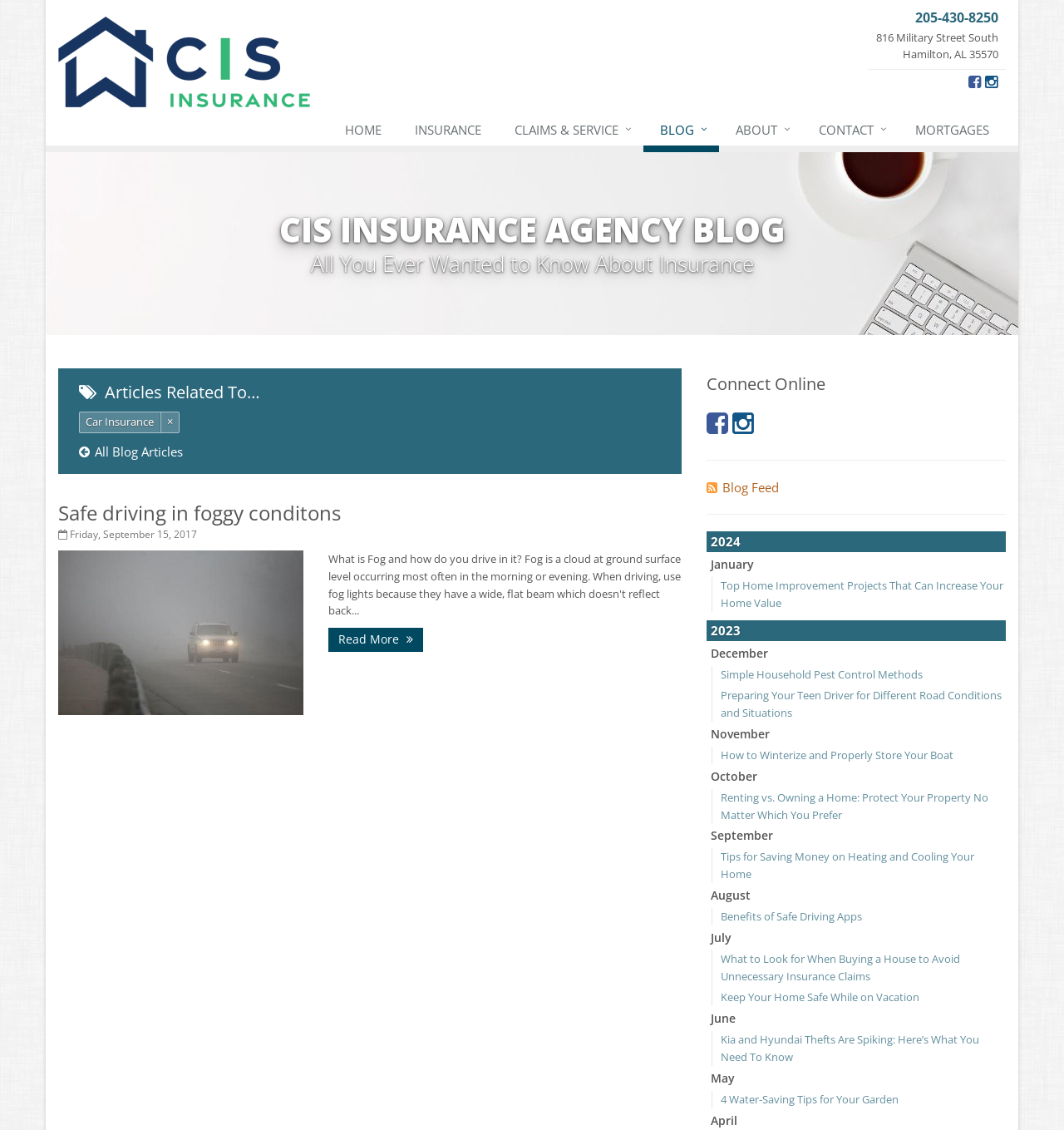What are the social media platforms linked on the webpage?
Using the visual information, answer the question in a single word or phrase.

Facebook and Instagram